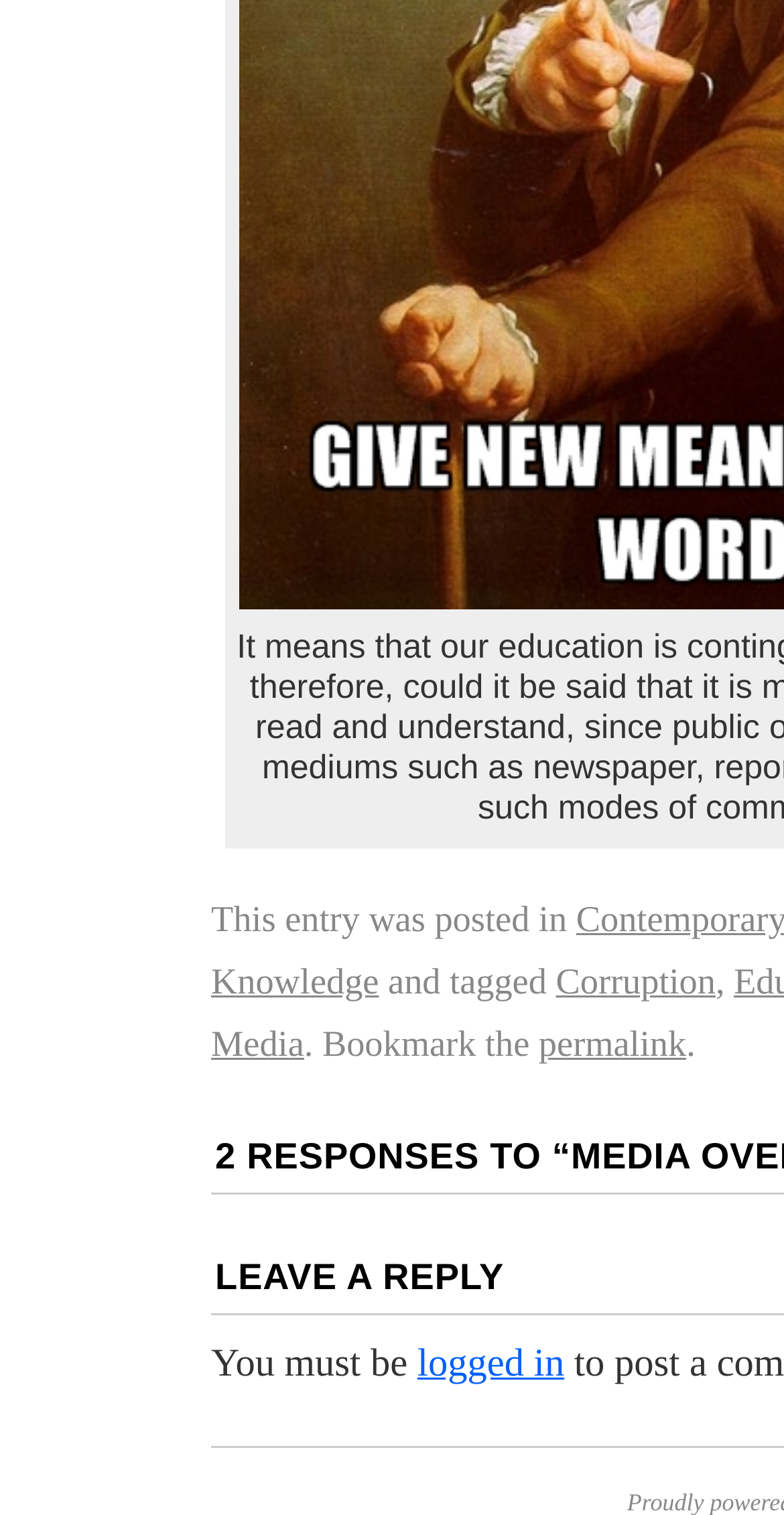Using floating point numbers between 0 and 1, provide the bounding box coordinates in the format (top-left x, top-left y, bottom-right x, bottom-right y). Locate the UI element described here: permalink

[0.687, 0.675, 0.875, 0.702]